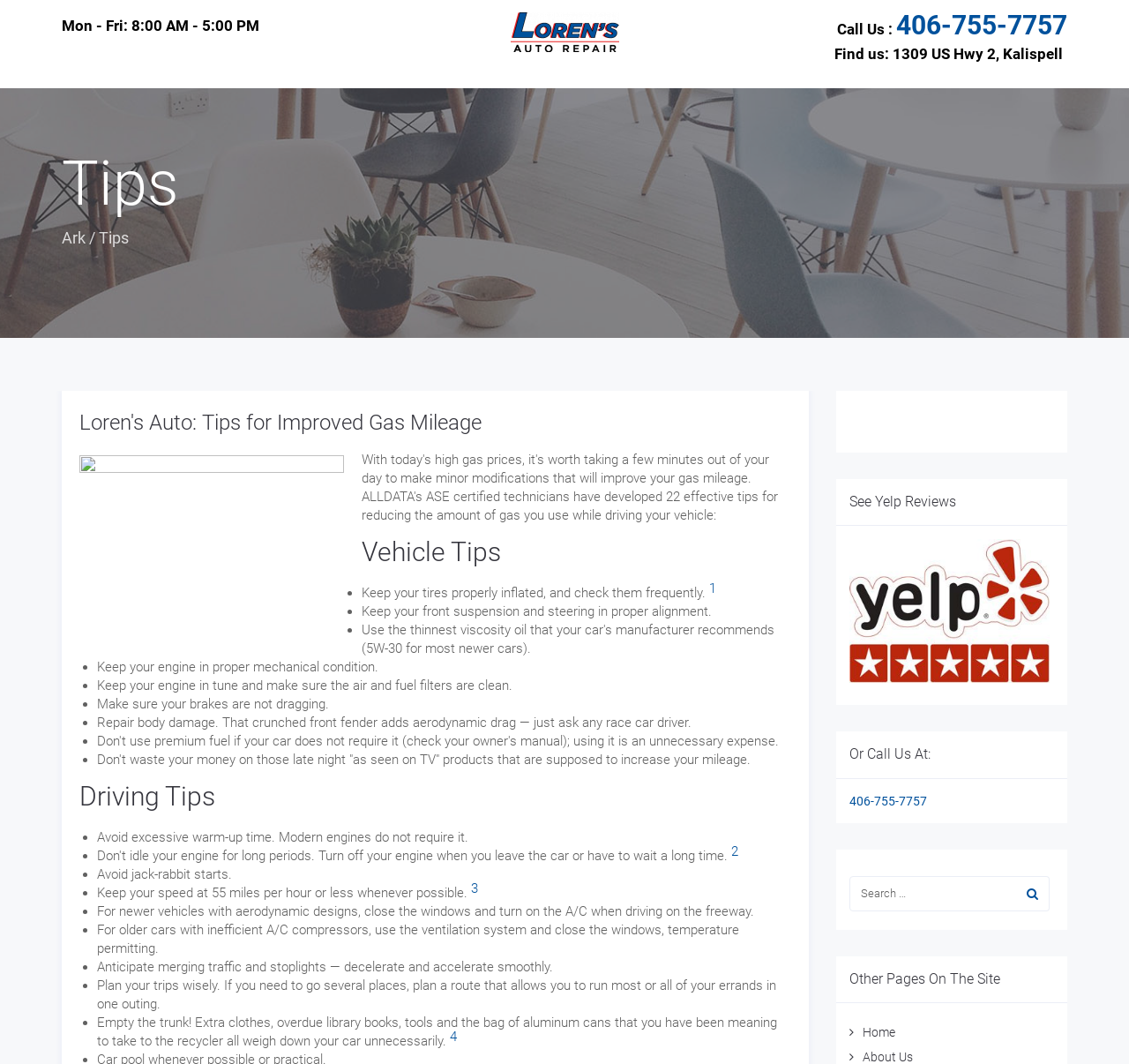Specify the bounding box coordinates of the area to click in order to execute this command: 'Read the tips for improved gas mileage'. The coordinates should consist of four float numbers ranging from 0 to 1, and should be formatted as [left, top, right, bottom].

[0.07, 0.384, 0.701, 0.412]